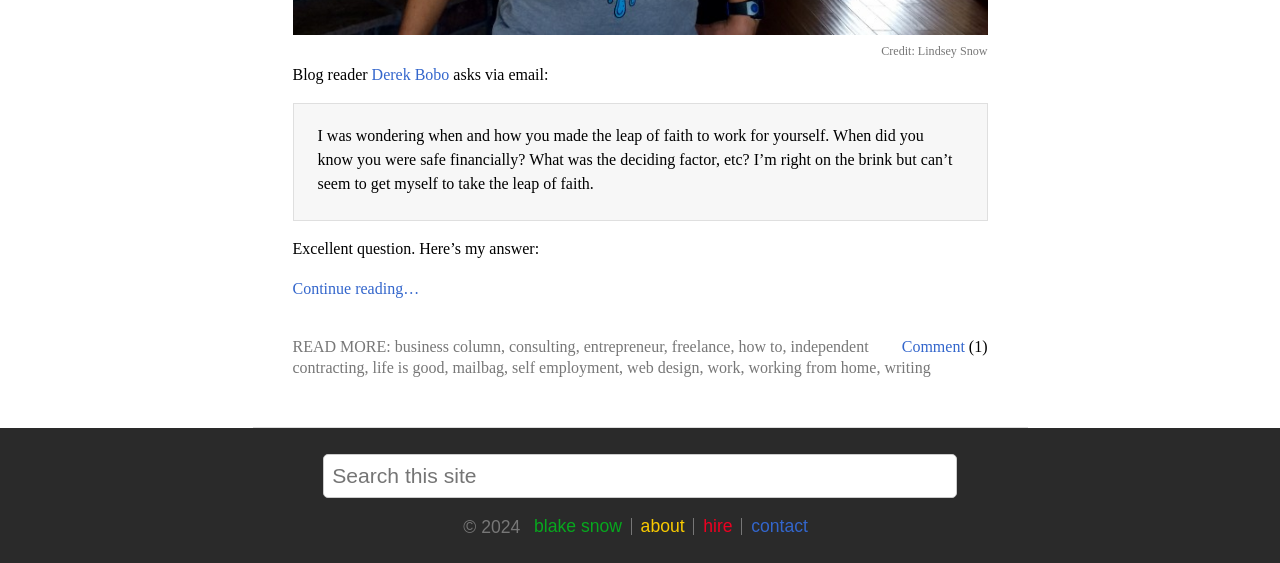With reference to the screenshot, provide a detailed response to the question below:
Who is the author of the blog?

The question can be answered by looking at the link element 'blake snow' in the contentinfo element, which suggests that Blake Snow is the author of the blog.